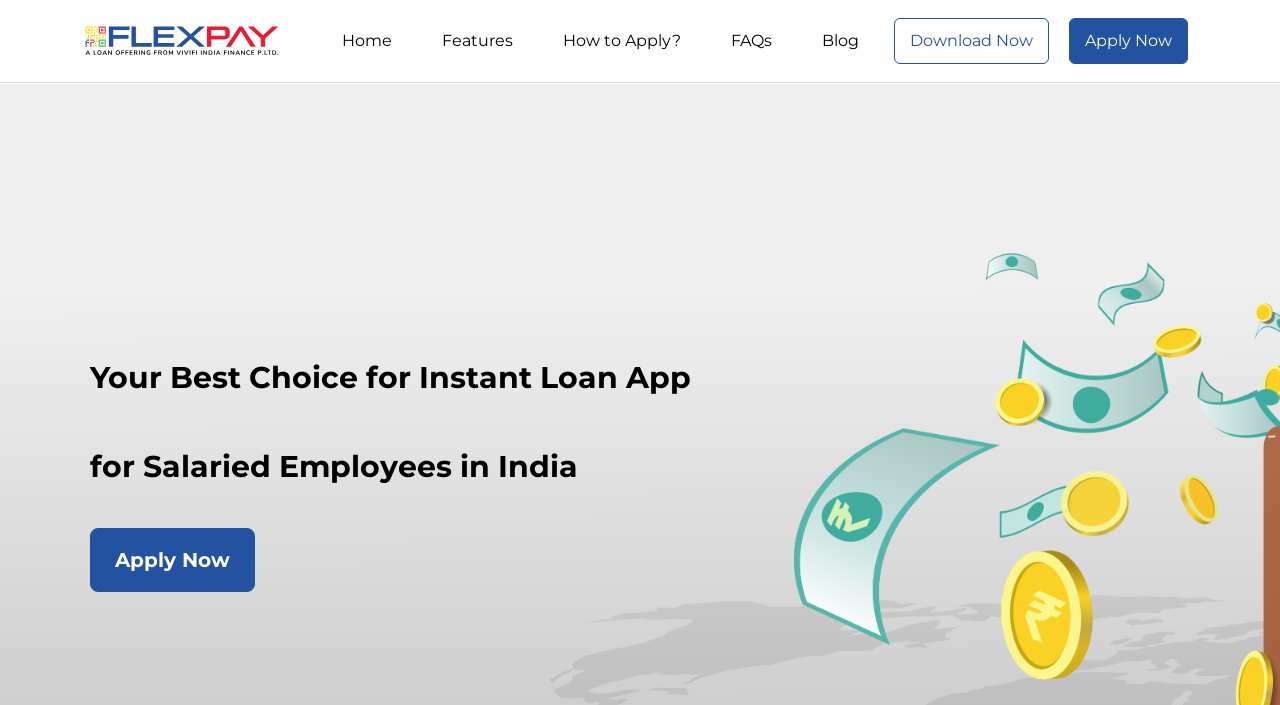How many 'Apply Now' links are there?
Kindly answer the question with as much detail as you can.

I found two link elements with the text 'Apply Now', one in the navigation section and another in the main content area, indicating that there are two 'Apply Now' links on the webpage.